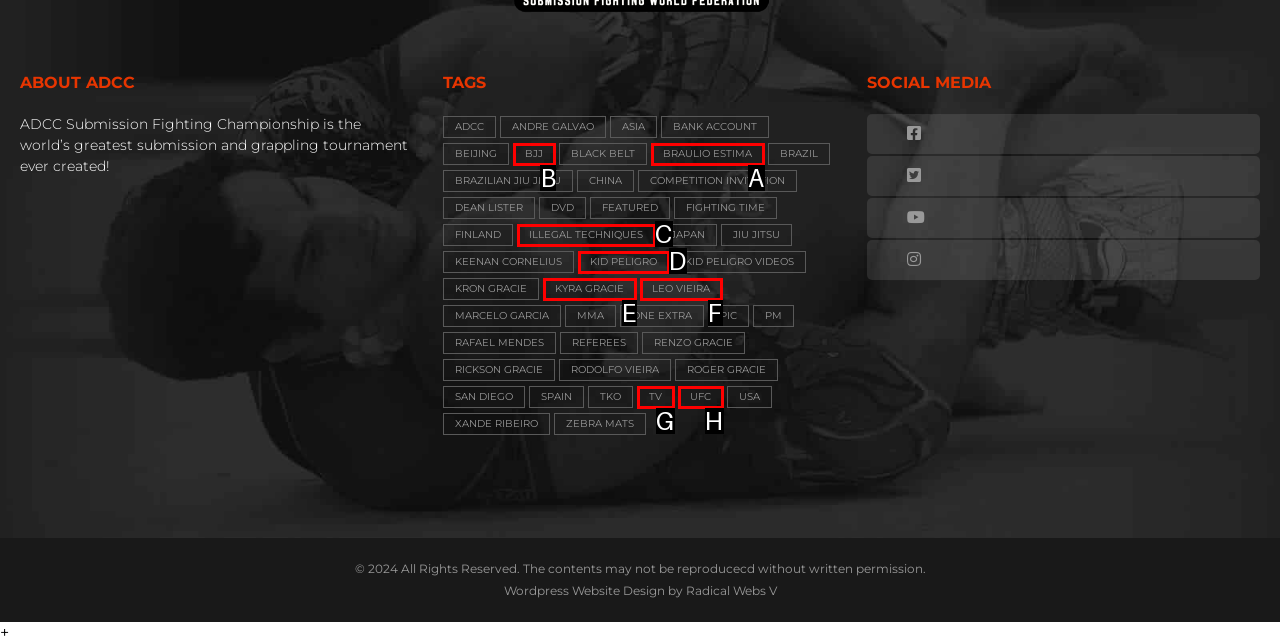What letter corresponds to the UI element to complete this task: Explore the BJJ section
Answer directly with the letter.

B